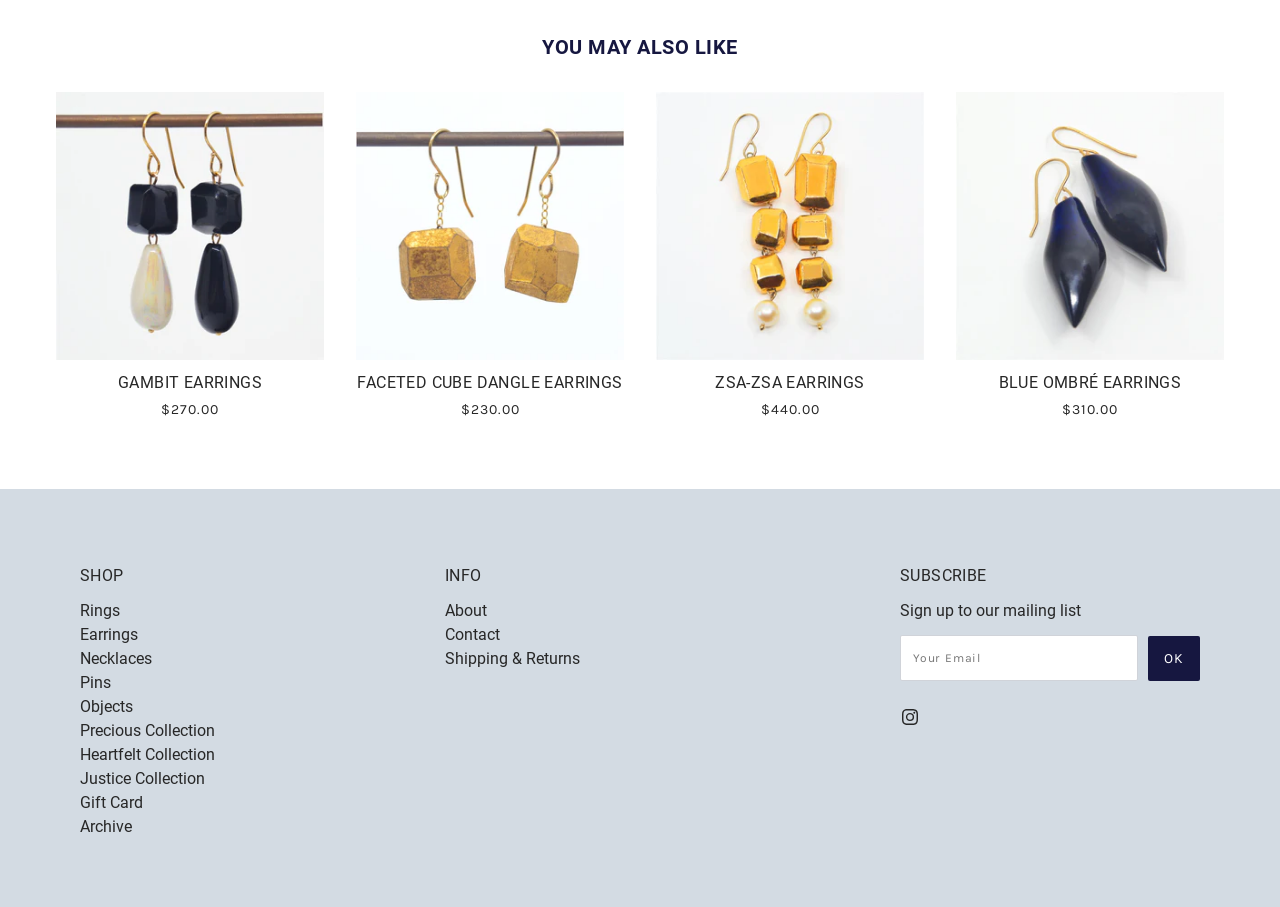Given the element description: "Faceted Cube Dangle Earrings", predict the bounding box coordinates of this UI element. The coordinates must be four float numbers between 0 and 1, given as [left, top, right, bottom].

[0.278, 0.41, 0.488, 0.447]